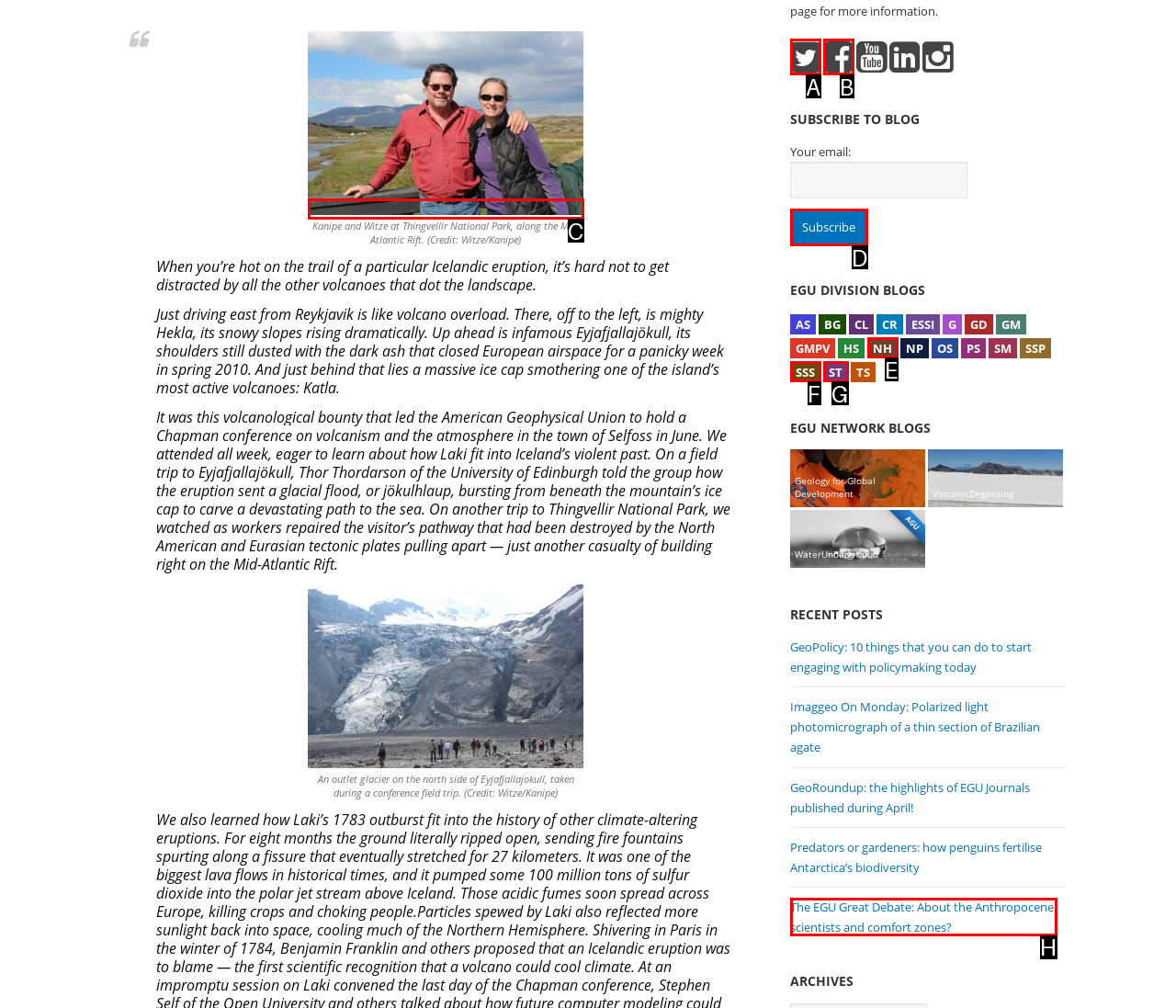Examine the description: Unable to create directory. and indicate the best matching option by providing its letter directly from the choices.

None